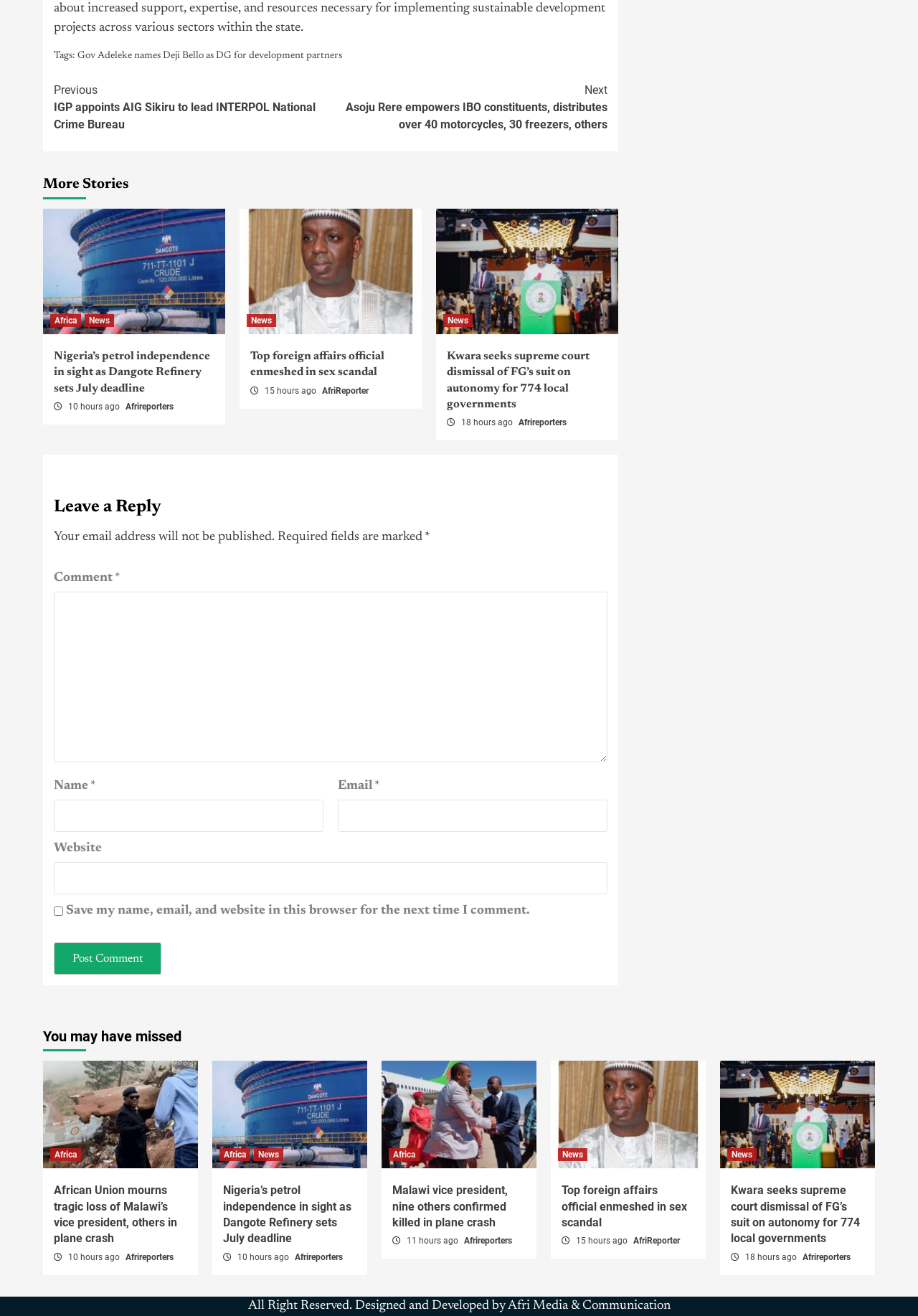Determine the bounding box coordinates for the clickable element required to fulfill the instruction: "View the 'You may have missed' section". Provide the coordinates as four float numbers between 0 and 1, i.e., [left, top, right, bottom].

[0.047, 0.776, 0.953, 0.806]